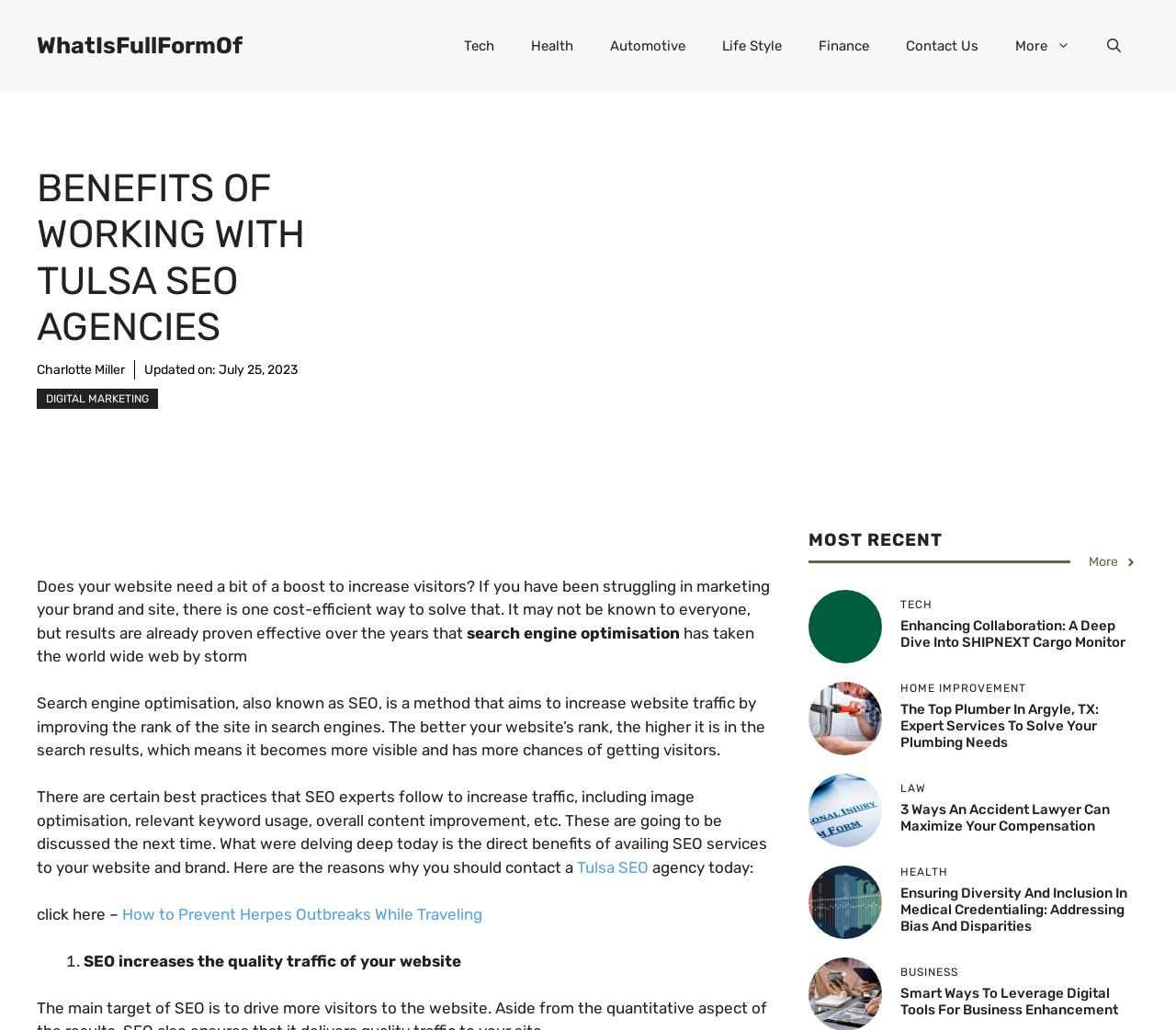What is the main topic of this webpage?
Answer the question with detailed information derived from the image.

Based on the webpage content, the main topic is about the benefits of working with Tulsa SEO agencies, which is a method to increase website traffic by improving the rank of the site in search engines.